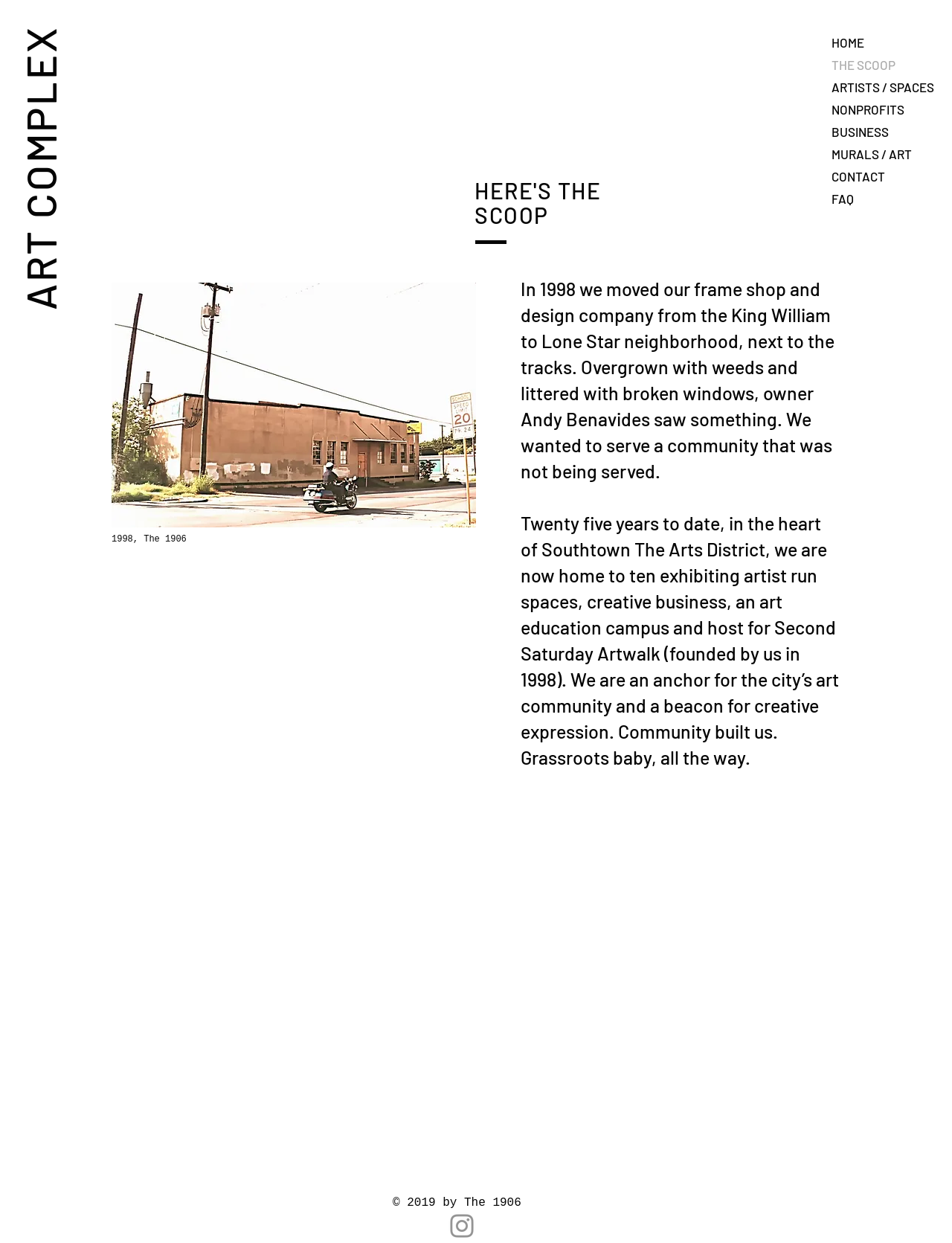Respond to the question below with a single word or phrase:
How many links are in the navigation menu?

9